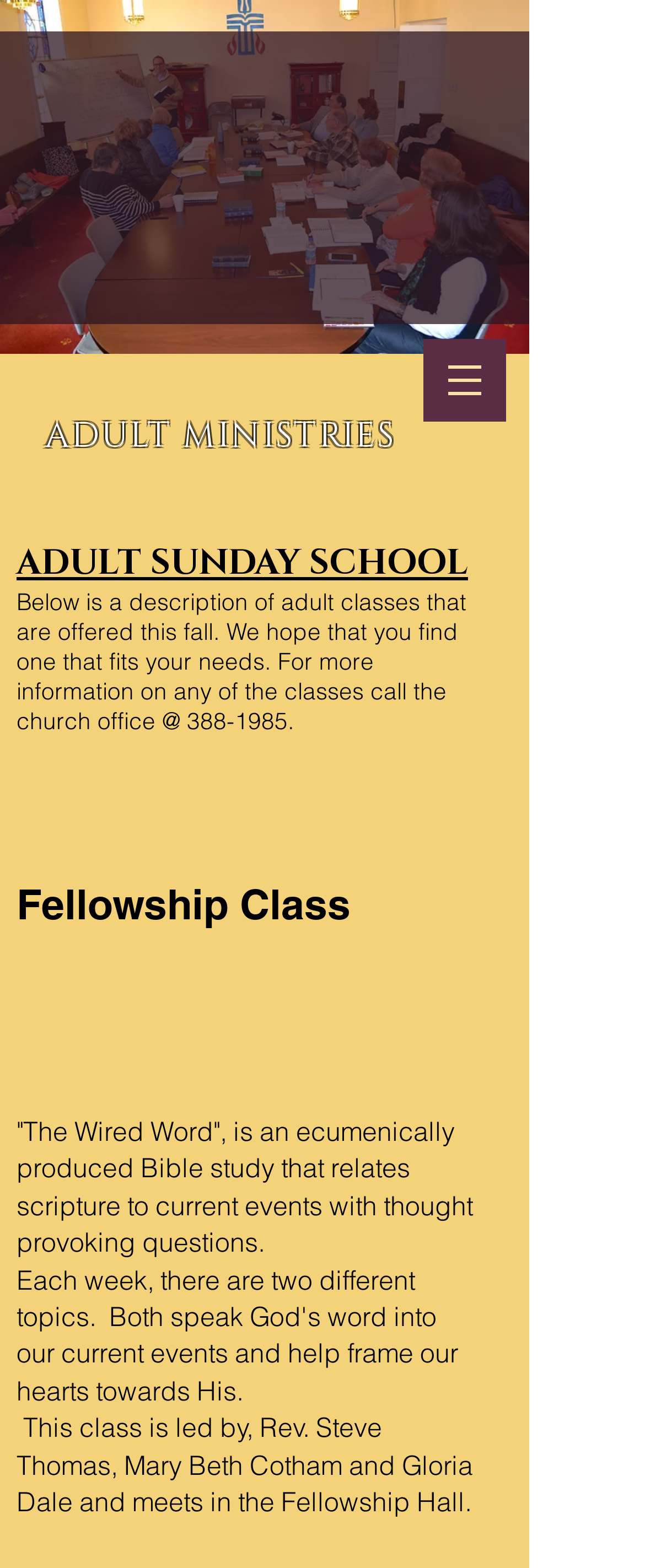Analyze the image and deliver a detailed answer to the question: What is the location of the Fellowship Class?

I found the answer by reading the text that describes the Fellowship Class, which mentions that the class meets in the Fellowship Hall.